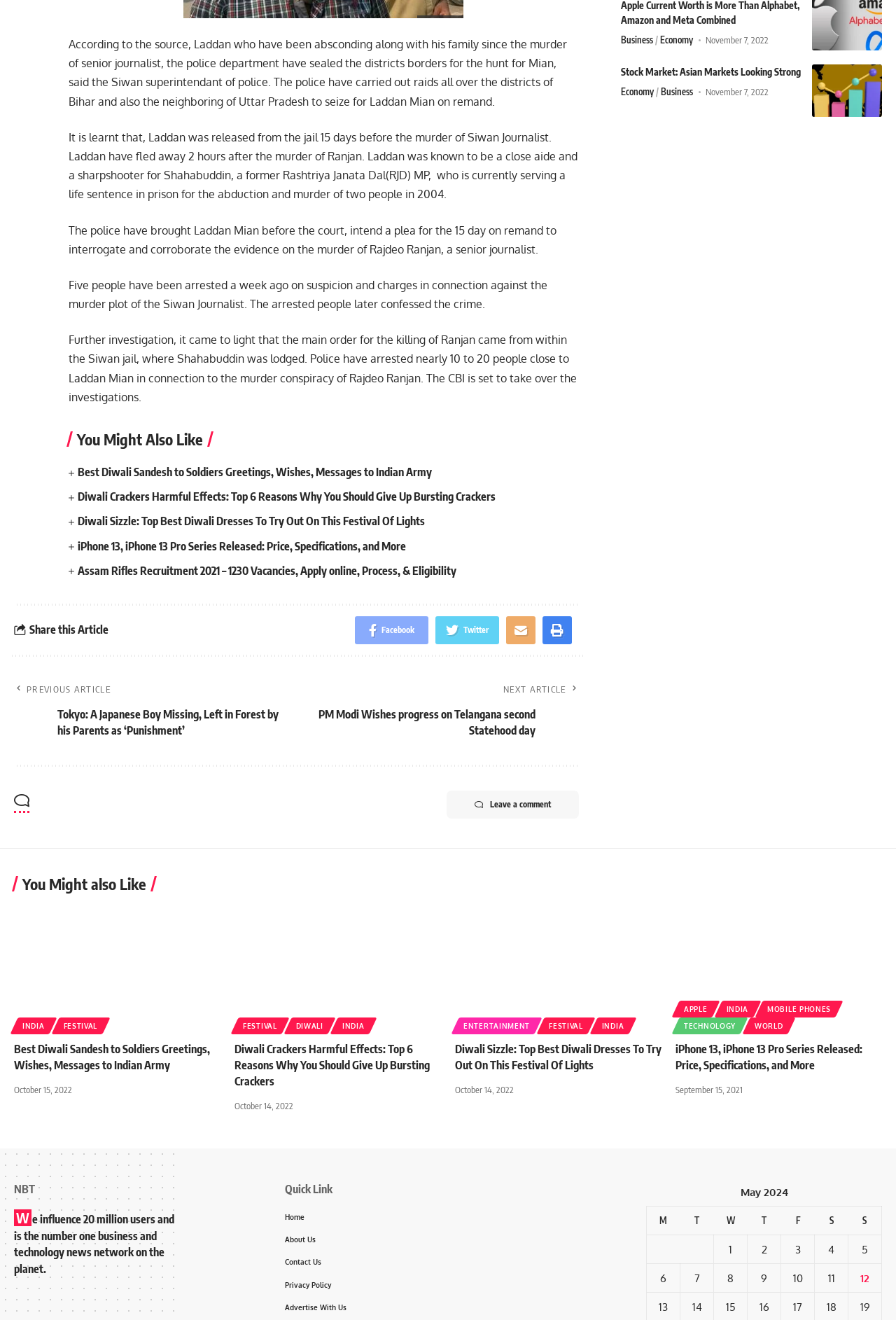Give a one-word or short phrase answer to this question: 
How many people have been arrested in connection to the murder conspiracy of Rajdeo Ranjan?

10 to 20